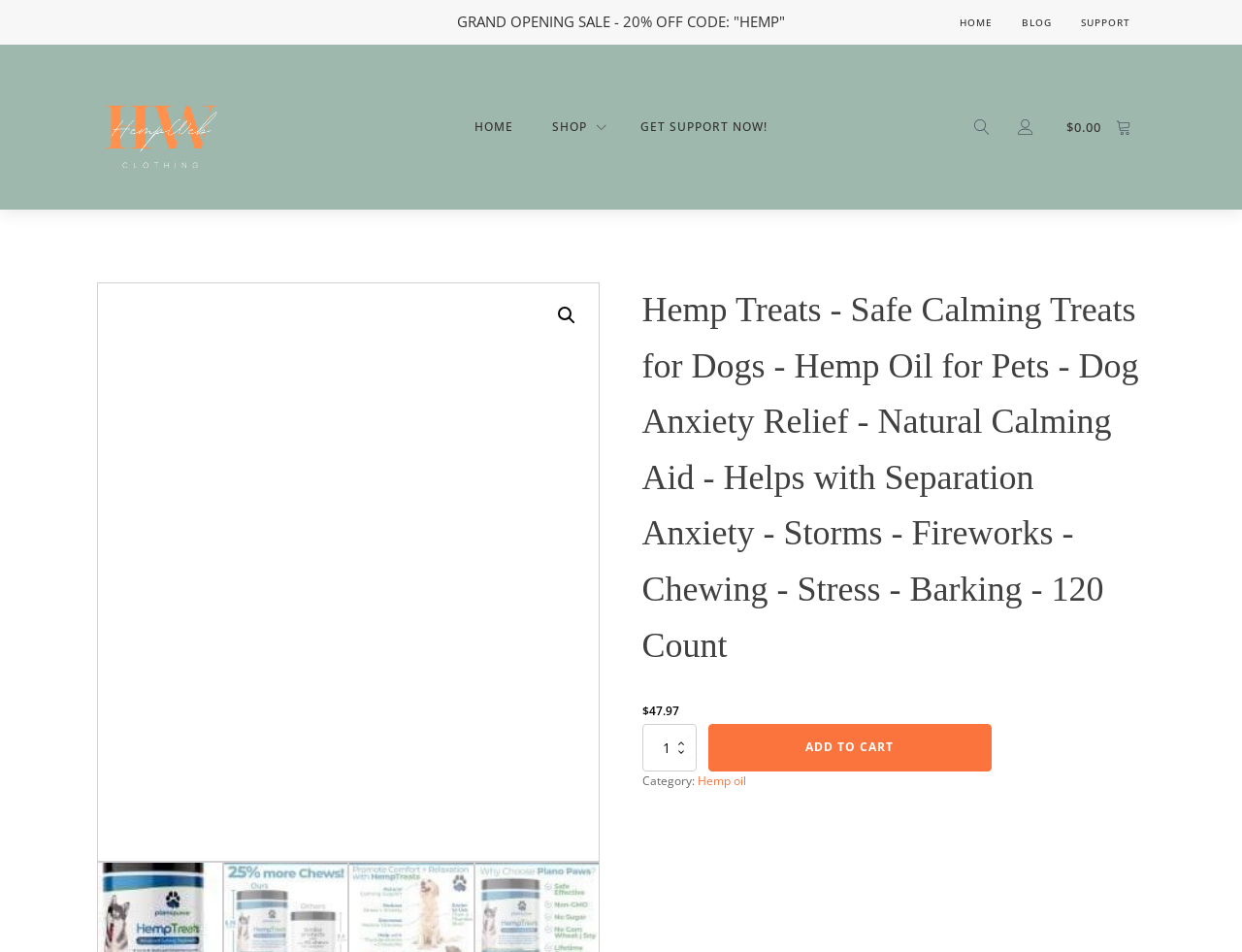What is the icon next to the 'GET SUPPORT NOW!' link?
Look at the webpage screenshot and answer the question with a detailed explanation.

The icon next to the 'GET SUPPORT NOW!' link is a SvgRoot element with a group 'chevron-down', which indicates that the icon is a chevron-down icon.